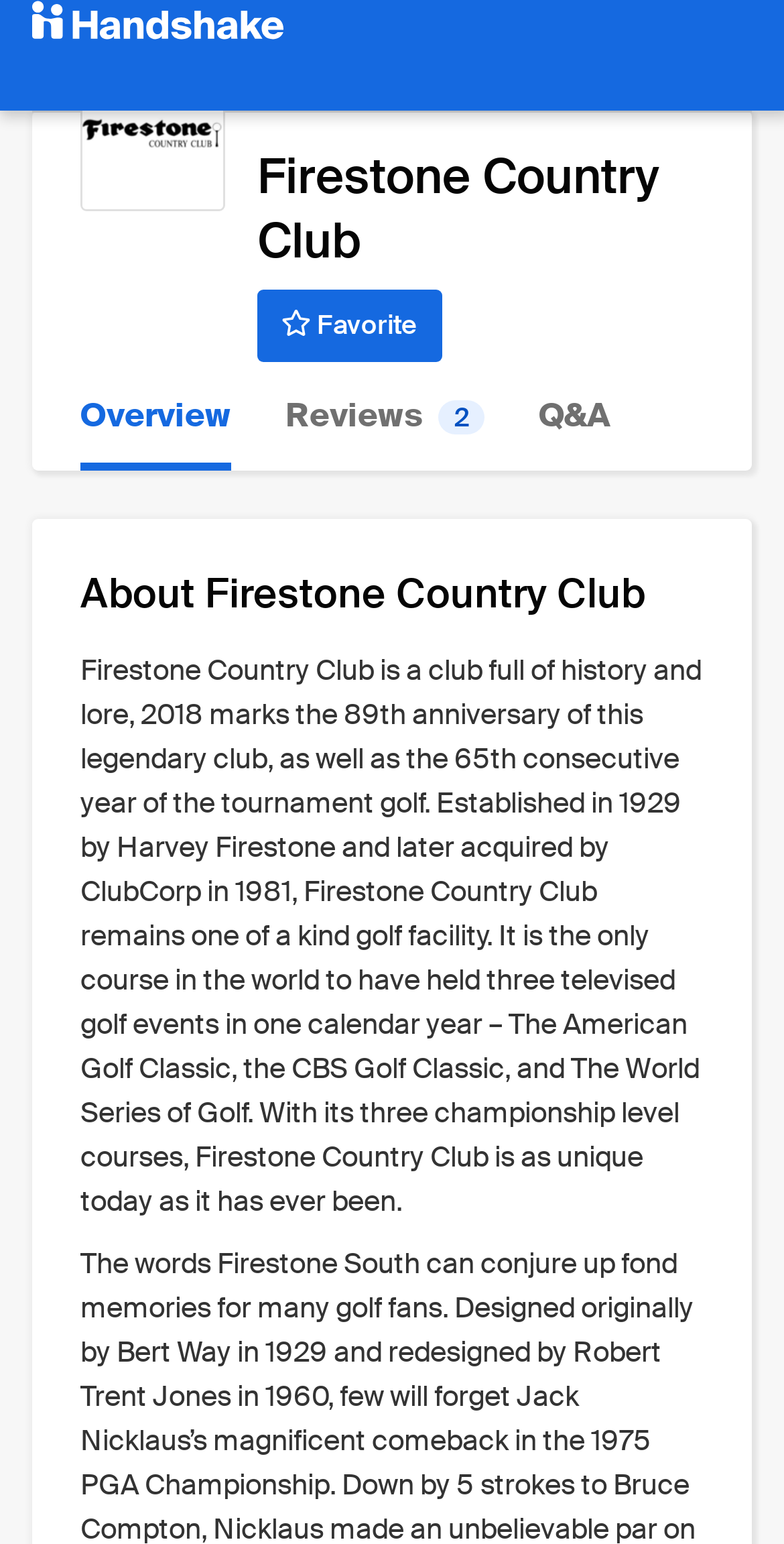Create a detailed narrative of the webpage’s visual and textual elements.

The webpage is about Firestone Country Club, a golf facility with a rich history. At the top left, there is a link to "Handshake" accompanied by a small image of the same name. Next to it, there is a link to "Firestone Country Club" which is also the title of the webpage. Below the title, there is a heading with the same name, followed by a "Favorite" button.

The webpage is divided into sections, with three links at the top: "Overview", "Reviews 2", and "Q&A". The "About Firestone Country Club" section is located below these links, with a heading and a paragraph of text that describes the club's history, including its establishment in 1929 and its unique features, such as being the only course to have held three televised golf events in one calendar year. This section takes up most of the webpage's content area.